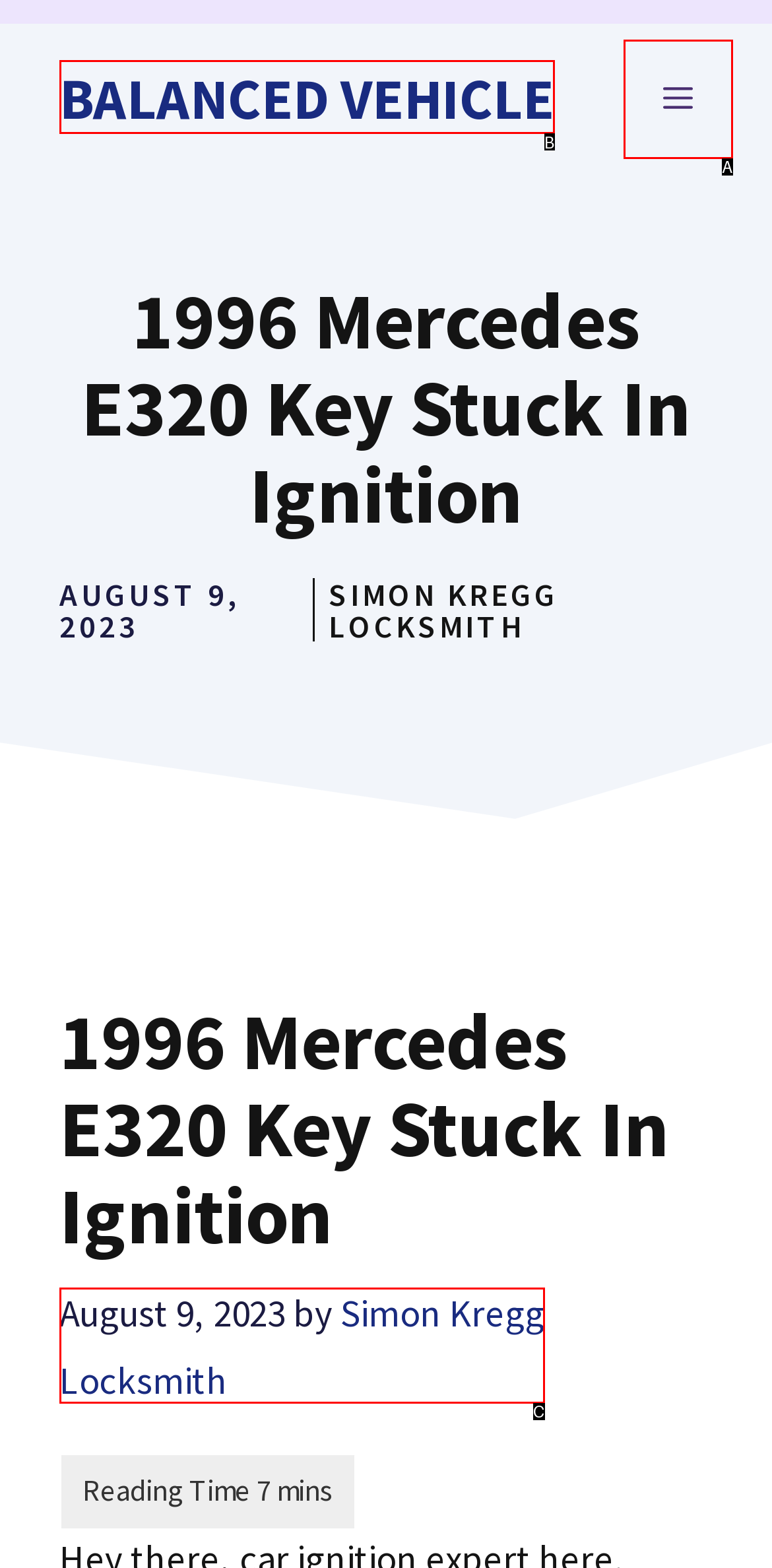Choose the option that best matches the element: Menu
Respond with the letter of the correct option.

A